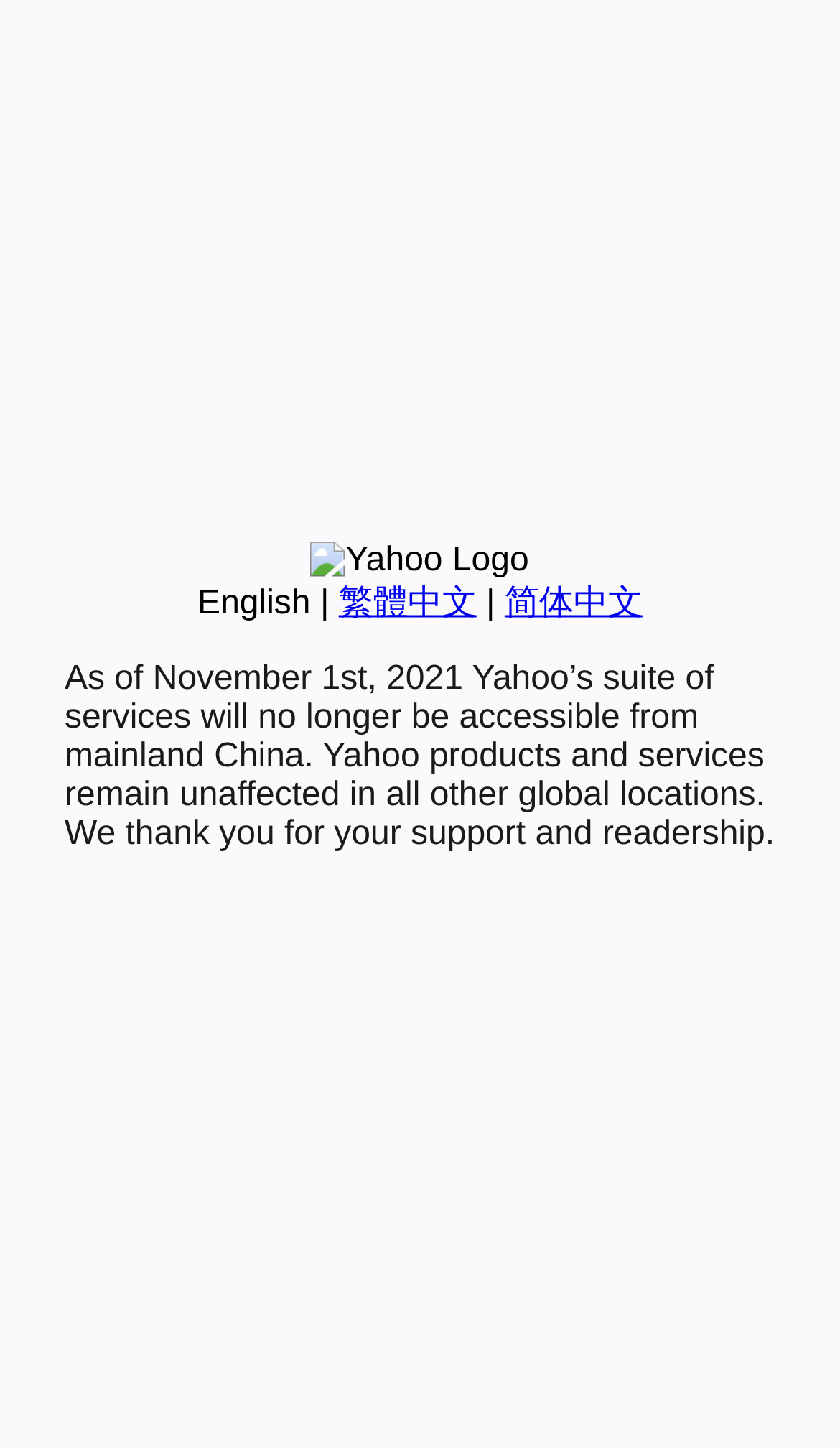Locate the bounding box coordinates of the UI element described by: "English". The bounding box coordinates should consist of four float numbers between 0 and 1, i.e., [left, top, right, bottom].

[0.235, 0.404, 0.37, 0.429]